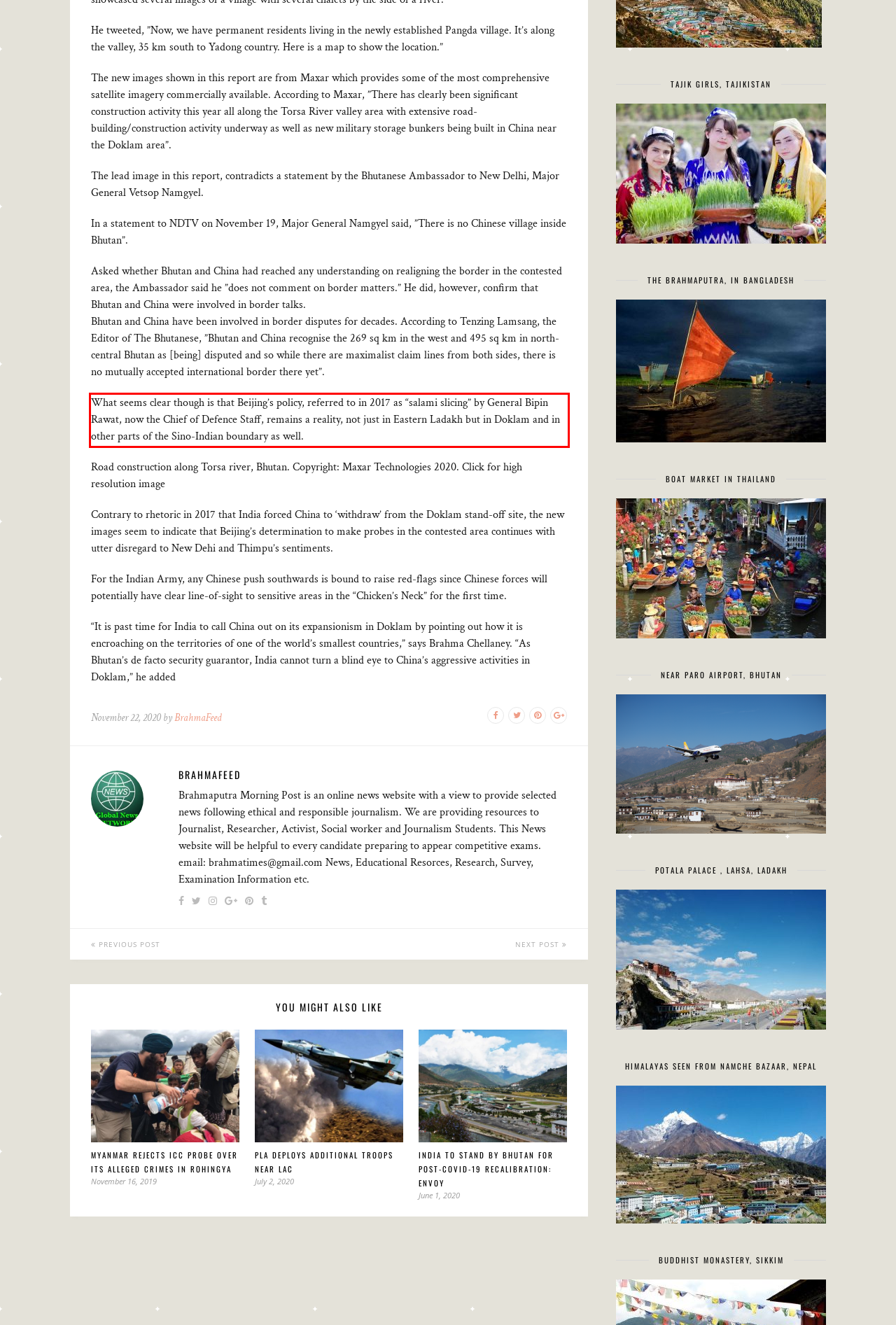Examine the webpage screenshot, find the red bounding box, and extract the text content within this marked area.

What seems clear though is that Beijing’s policy, referred to in 2017 as “salami slicing” by General Bipin Rawat, now the Chief of Defence Staff, remains a reality, not just in Eastern Ladakh but in Doklam and in other parts of the Sino-Indian boundary as well.